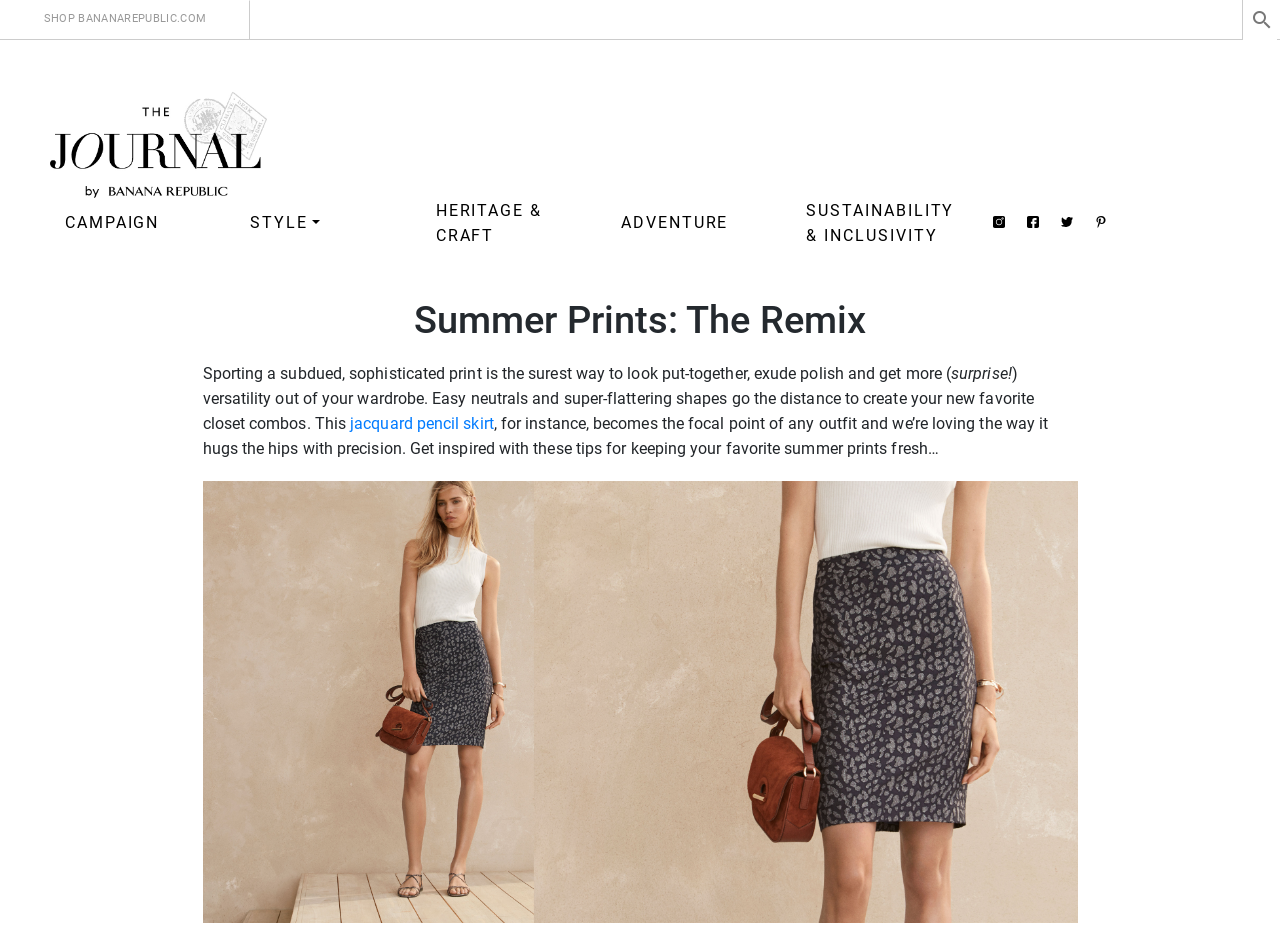Please identify the coordinates of the bounding box that should be clicked to fulfill this instruction: "Visit Banana Republic website".

[0.0, 0.0, 0.195, 0.043]